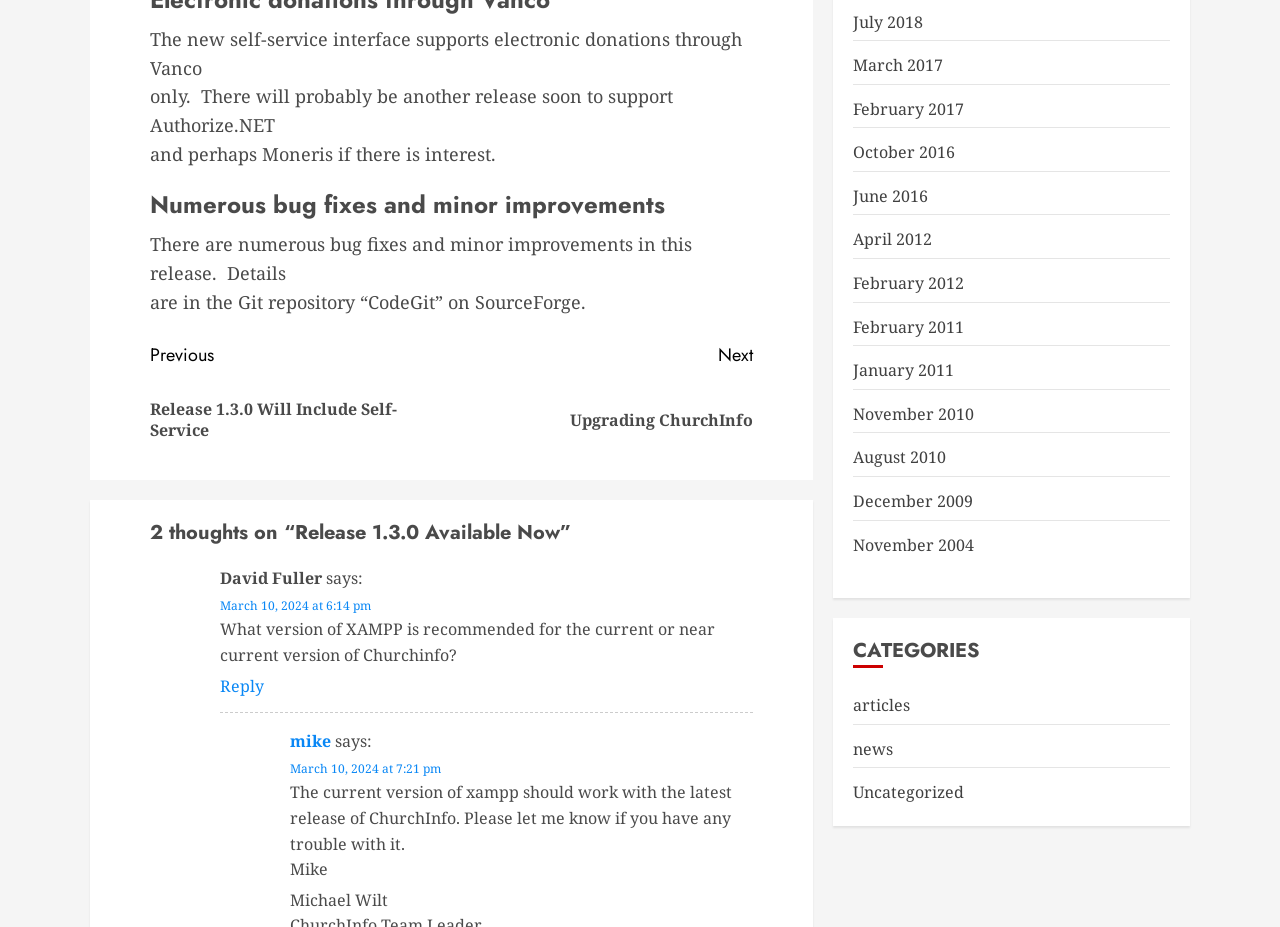From the webpage screenshot, identify the region described by Next Next post: Upgrading ChurchInfo. Provide the bounding box coordinates as (top-left x, top-left y, bottom-right x, bottom-right y), with each value being a floating point number between 0 and 1.

[0.353, 0.368, 0.588, 0.496]